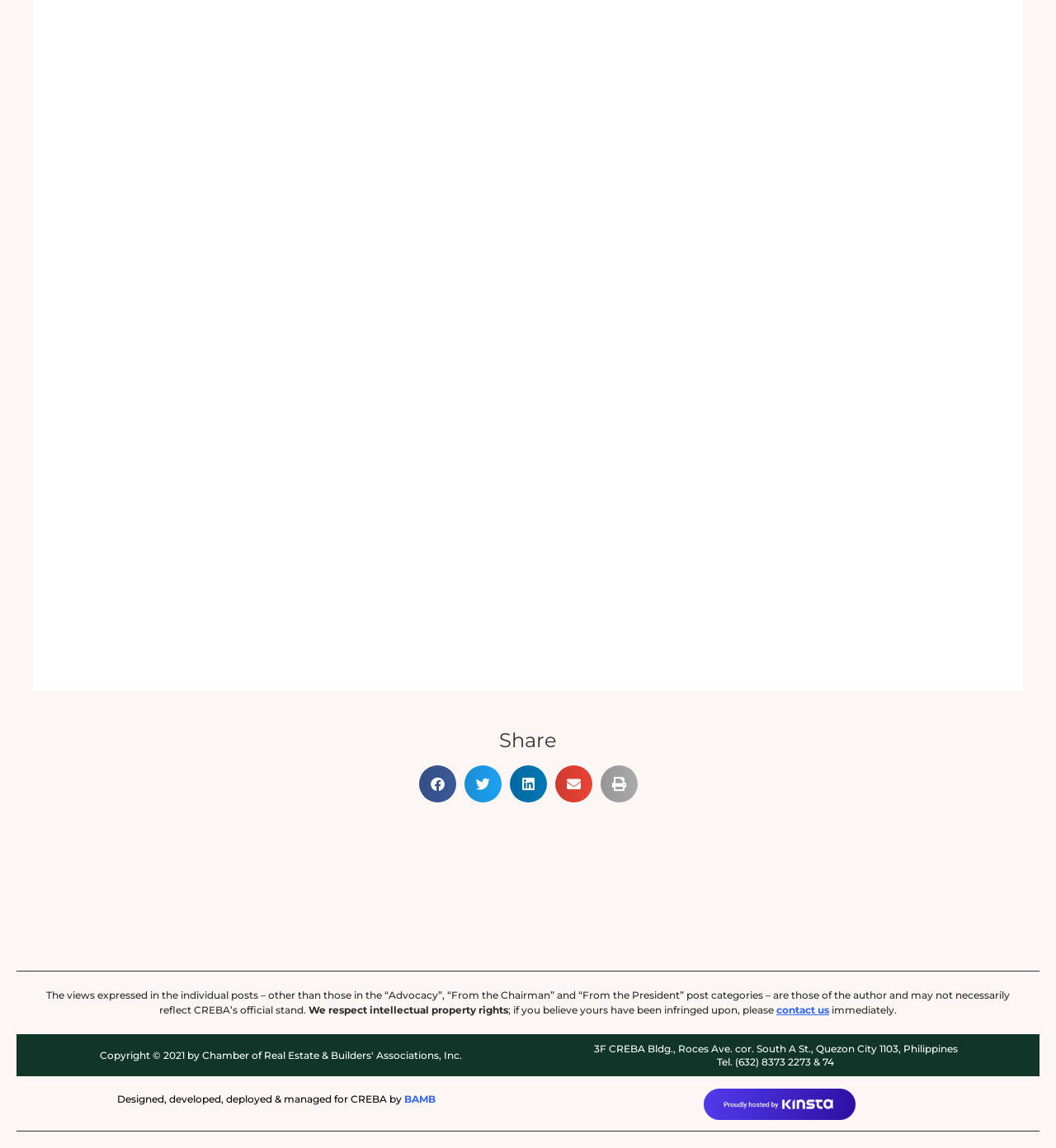Predict the bounding box of the UI element that fits this description: "contact us".

[0.735, 0.874, 0.785, 0.885]